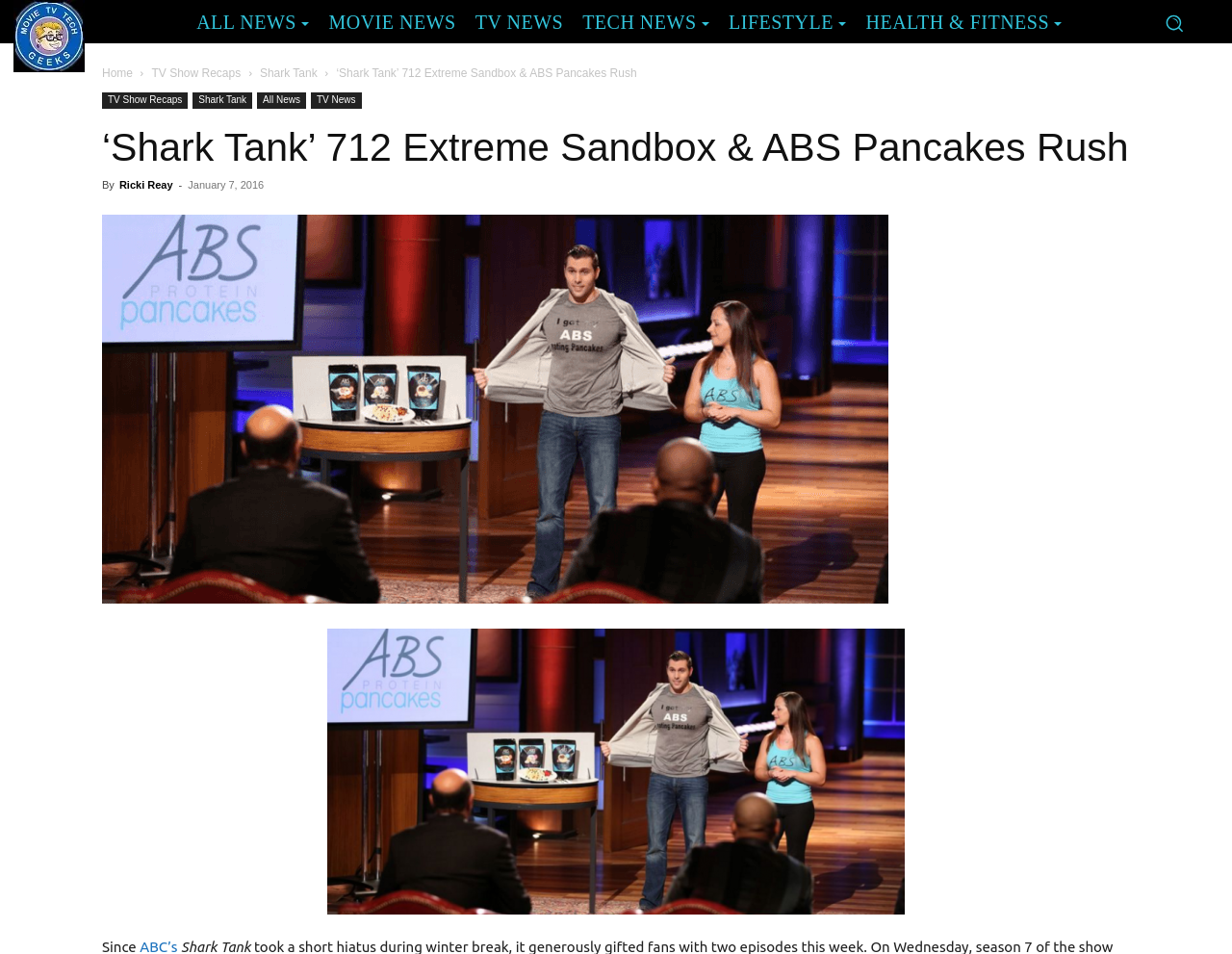Find the bounding box coordinates of the element to click in order to complete the given instruction: "Click the 'Movie TV Tech Geeks News Logo'."

[0.011, 0.0, 0.069, 0.076]